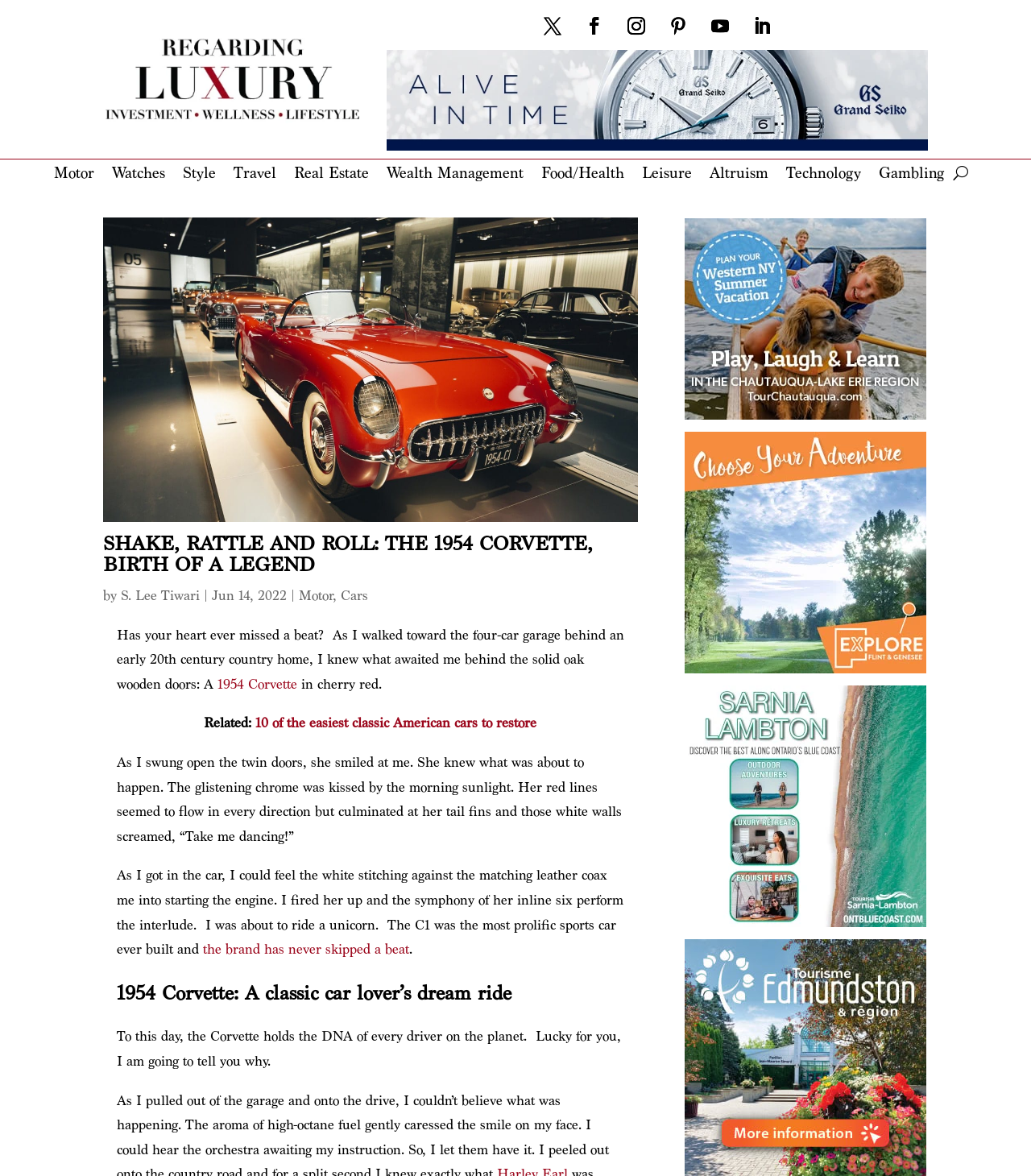Specify the bounding box coordinates of the region I need to click to perform the following instruction: "Go to the main menu". The coordinates must be four float numbers in the range of 0 to 1, i.e., [left, top, right, bottom].

None